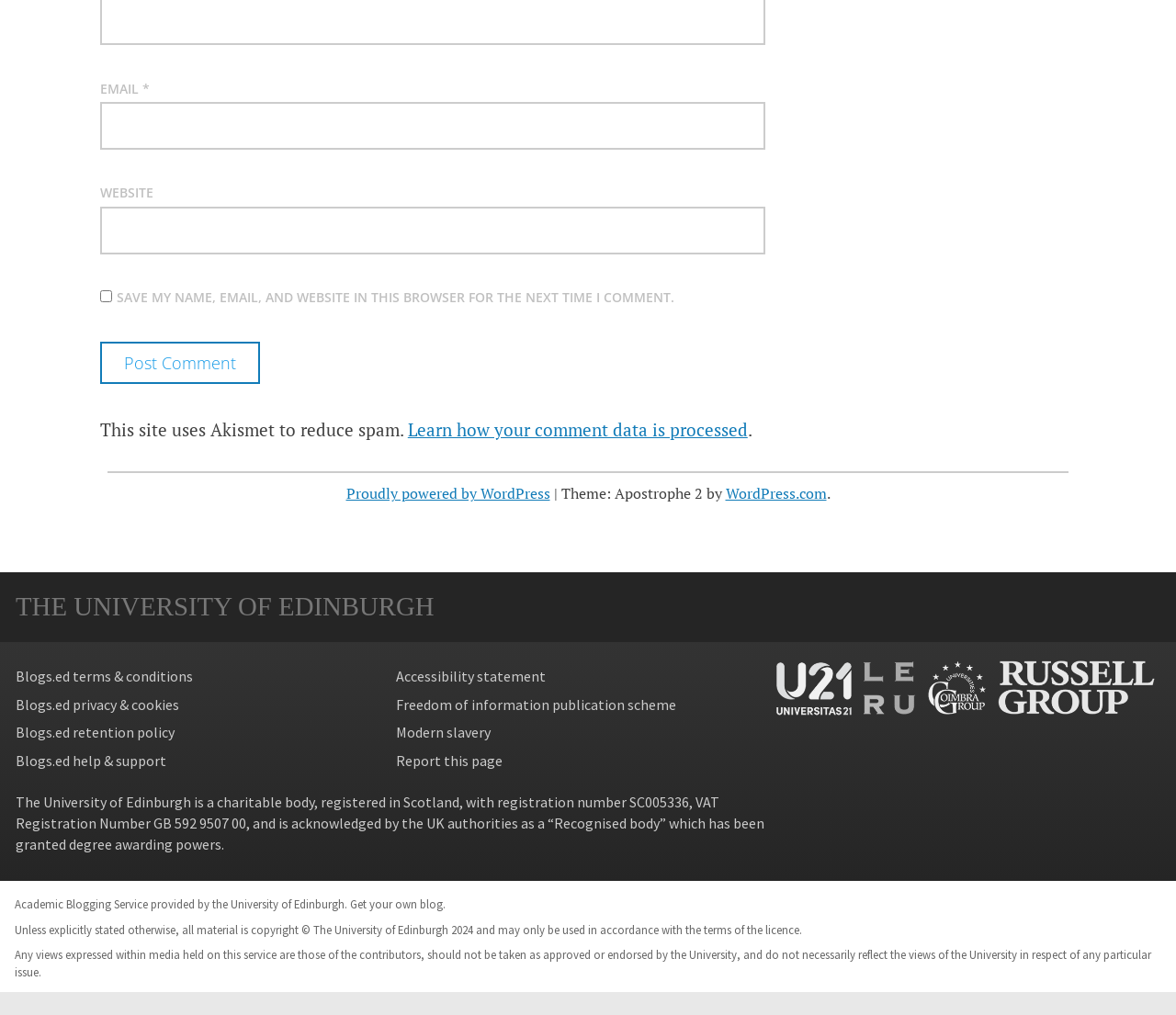What is the purpose of this webpage?
Please provide an in-depth and detailed response to the question.

Based on the webpage's structure and elements, it appears to be a comment section for a blog or article. The presence of input fields for email, website, and a comment box, along with a 'Post Comment' button, suggests that the purpose of this webpage is to allow users to leave comments.